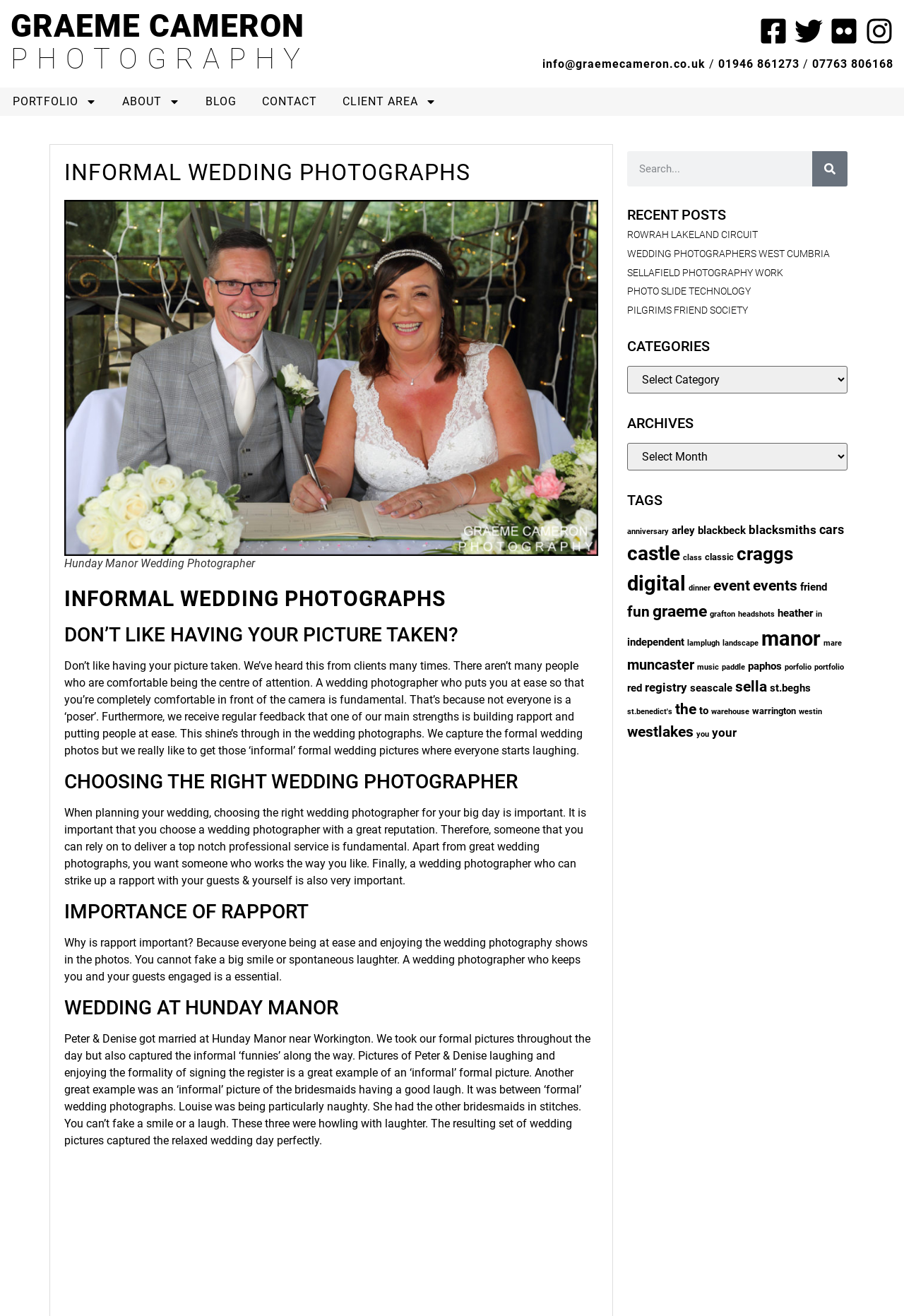Identify the bounding box coordinates of the element that should be clicked to fulfill this task: "Contact the photographer". The coordinates should be provided as four float numbers between 0 and 1, i.e., [left, top, right, bottom].

[0.276, 0.067, 0.365, 0.088]